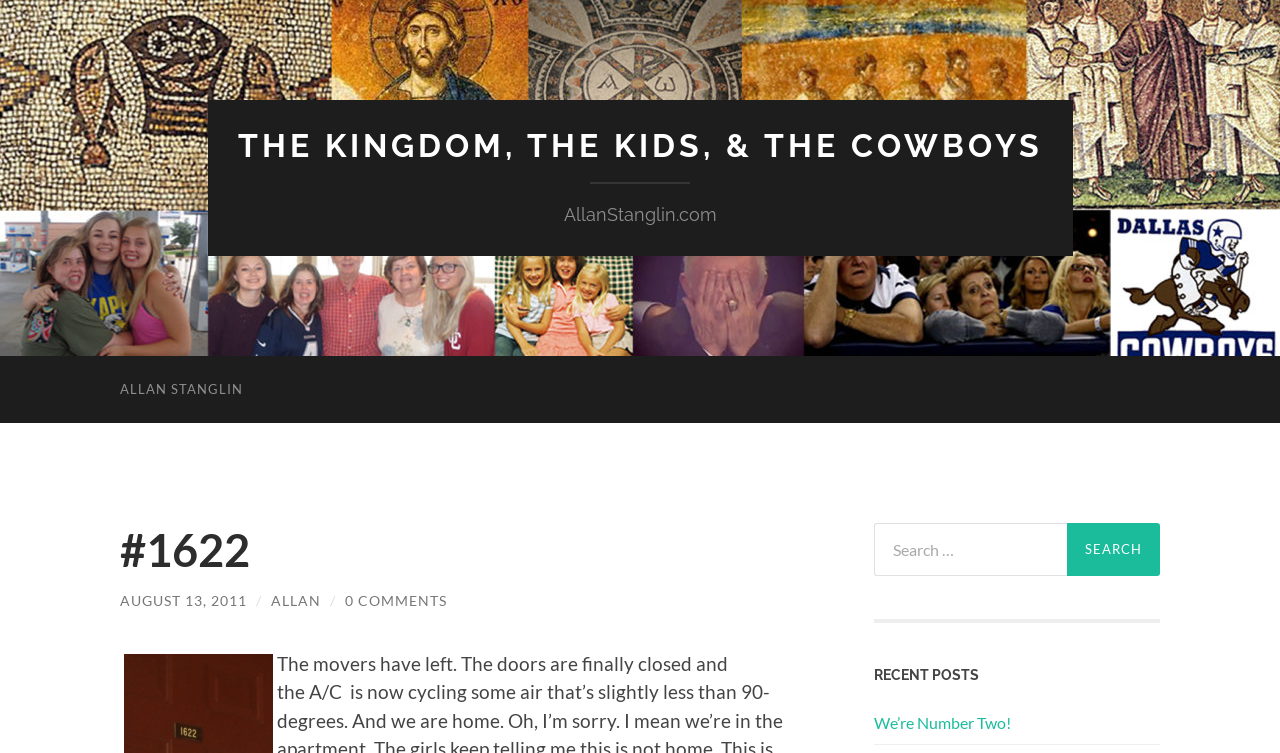Identify the bounding box coordinates for the UI element described as: "parent_node: Search for: value="Search"". The coordinates should be provided as four floats between 0 and 1: [left, top, right, bottom].

[0.834, 0.695, 0.906, 0.765]